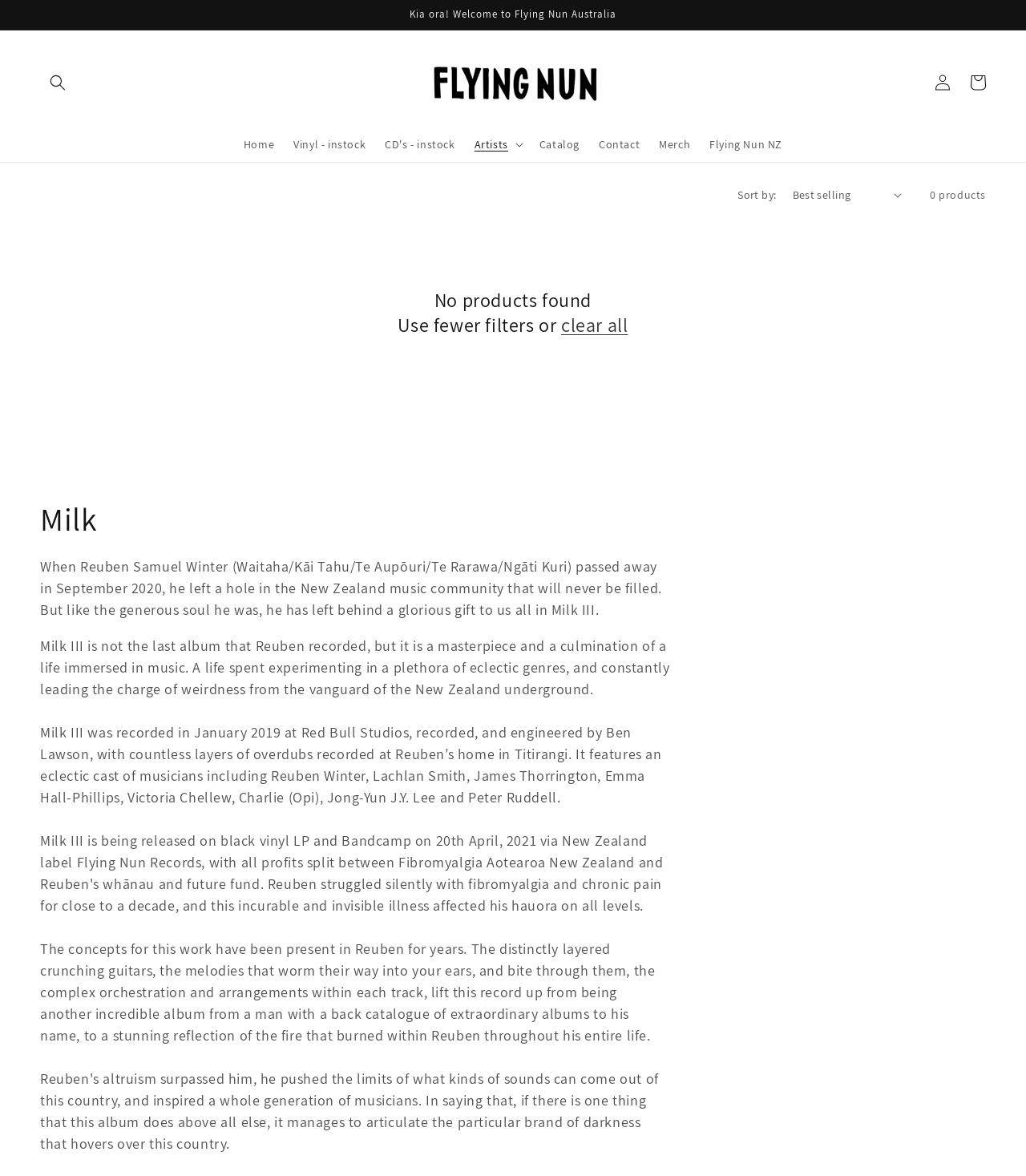Determine the coordinates of the bounding box that should be clicked to complete the instruction: "Go to Home page". The coordinates should be represented by four float numbers between 0 and 1: [left, top, right, bottom].

[0.228, 0.109, 0.277, 0.137]